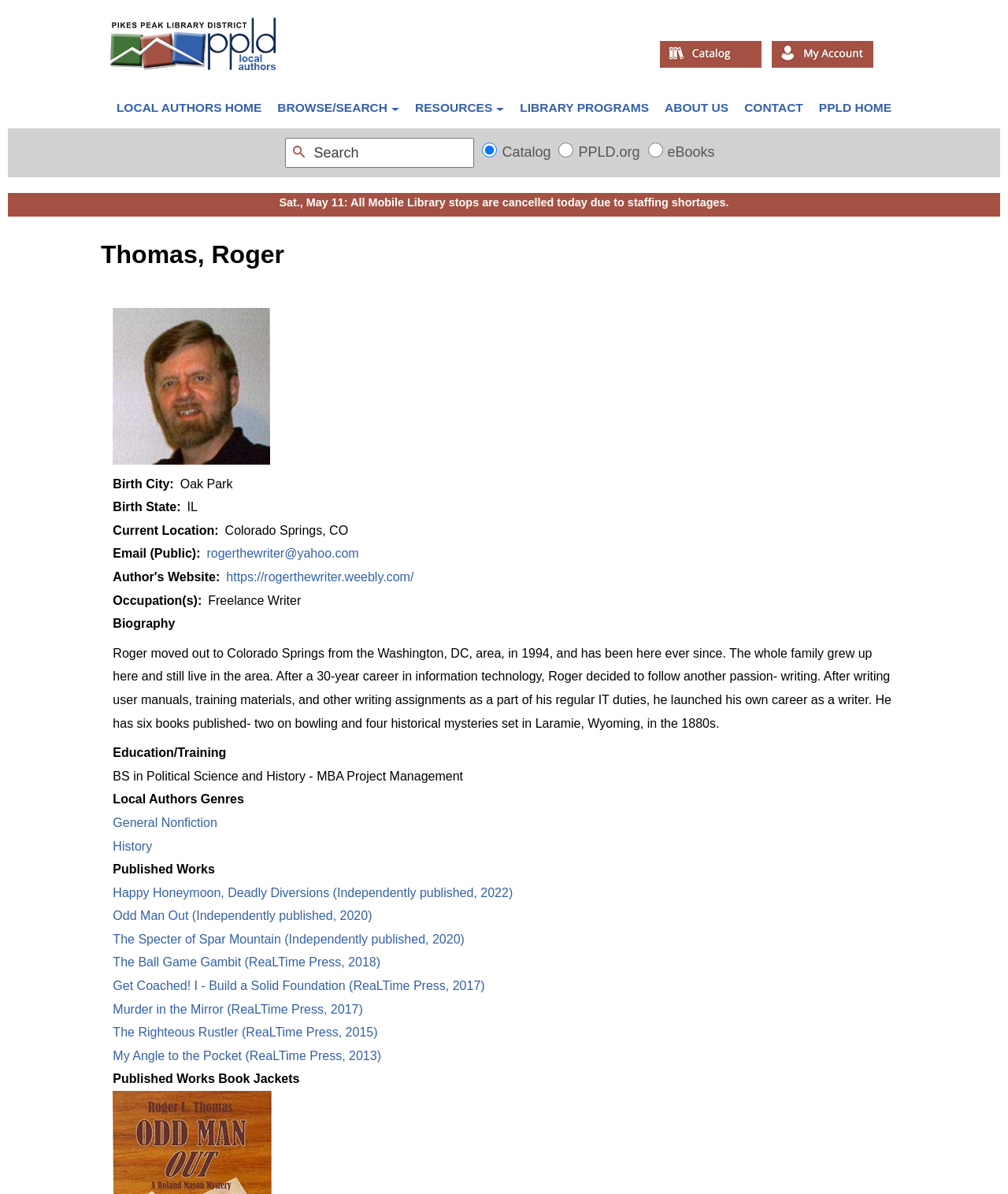Highlight the bounding box of the UI element that corresponds to this description: "History".

[0.112, 0.703, 0.151, 0.714]